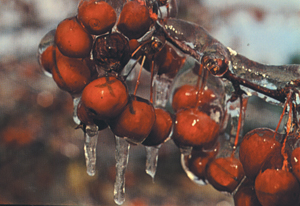Please answer the following question using a single word or phrase: 
What does the scene symbolize?

Seasonal cycle